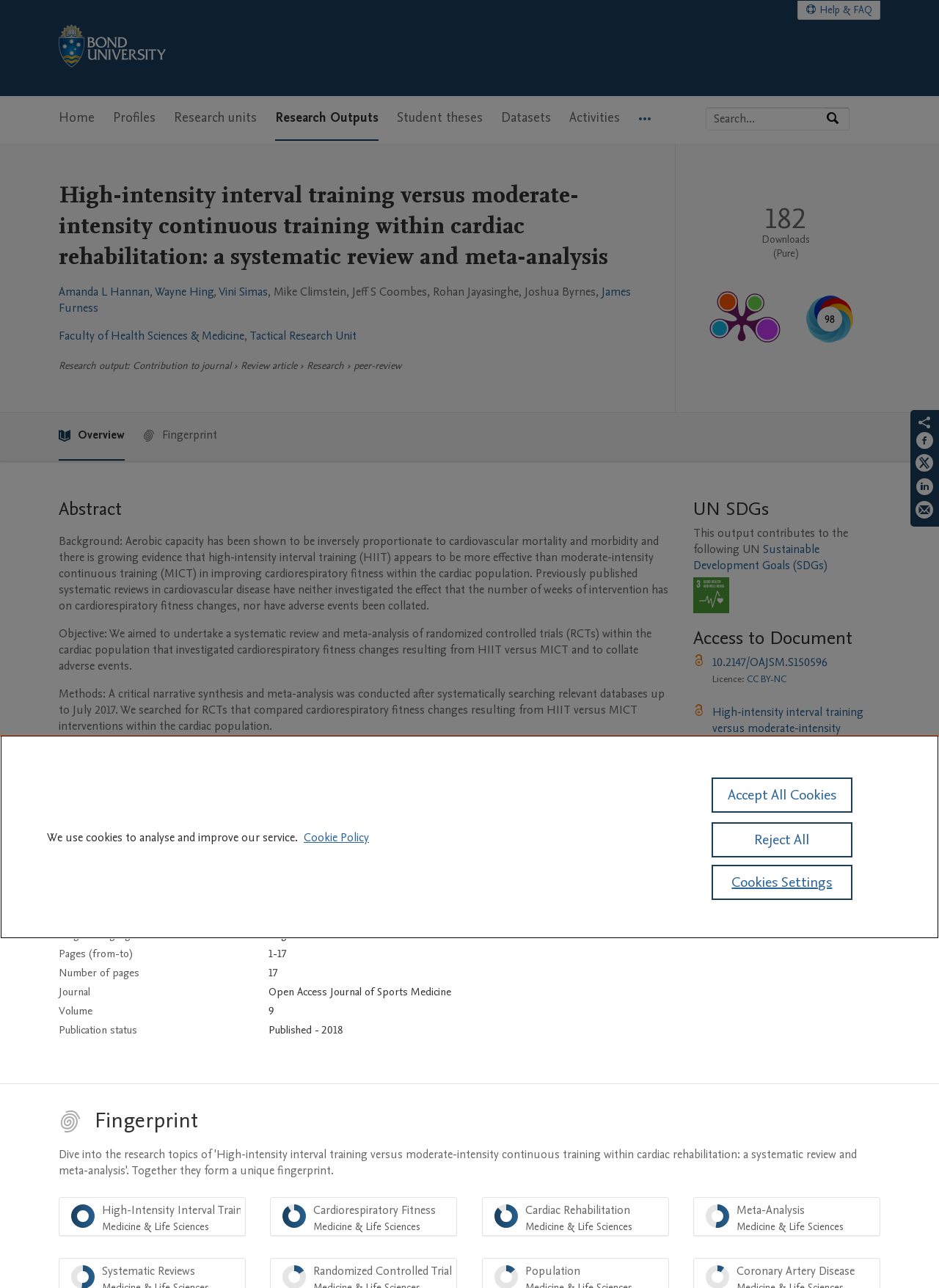What is the licence of the document?
Please provide a comprehensive answer based on the details in the screenshot.

I found the licence of the document by looking at the section 'Access to Document' where it says 'Licence:' and the link 'CC BY-NC' is displayed next to it.